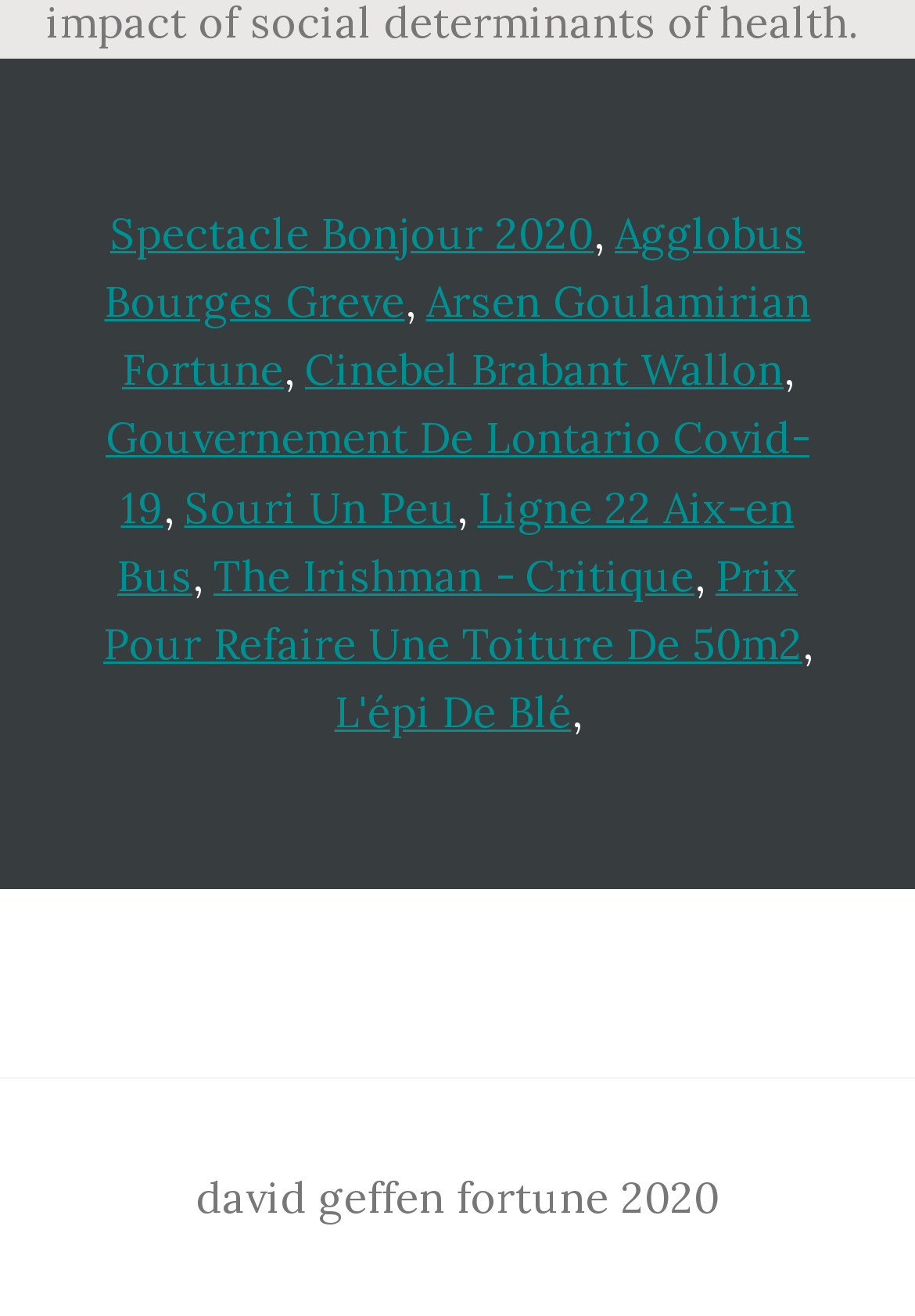Please indicate the bounding box coordinates of the element's region to be clicked to achieve the instruction: "Learn about nightmares". Provide the coordinates as four float numbers between 0 and 1, i.e., [left, top, right, bottom].

None